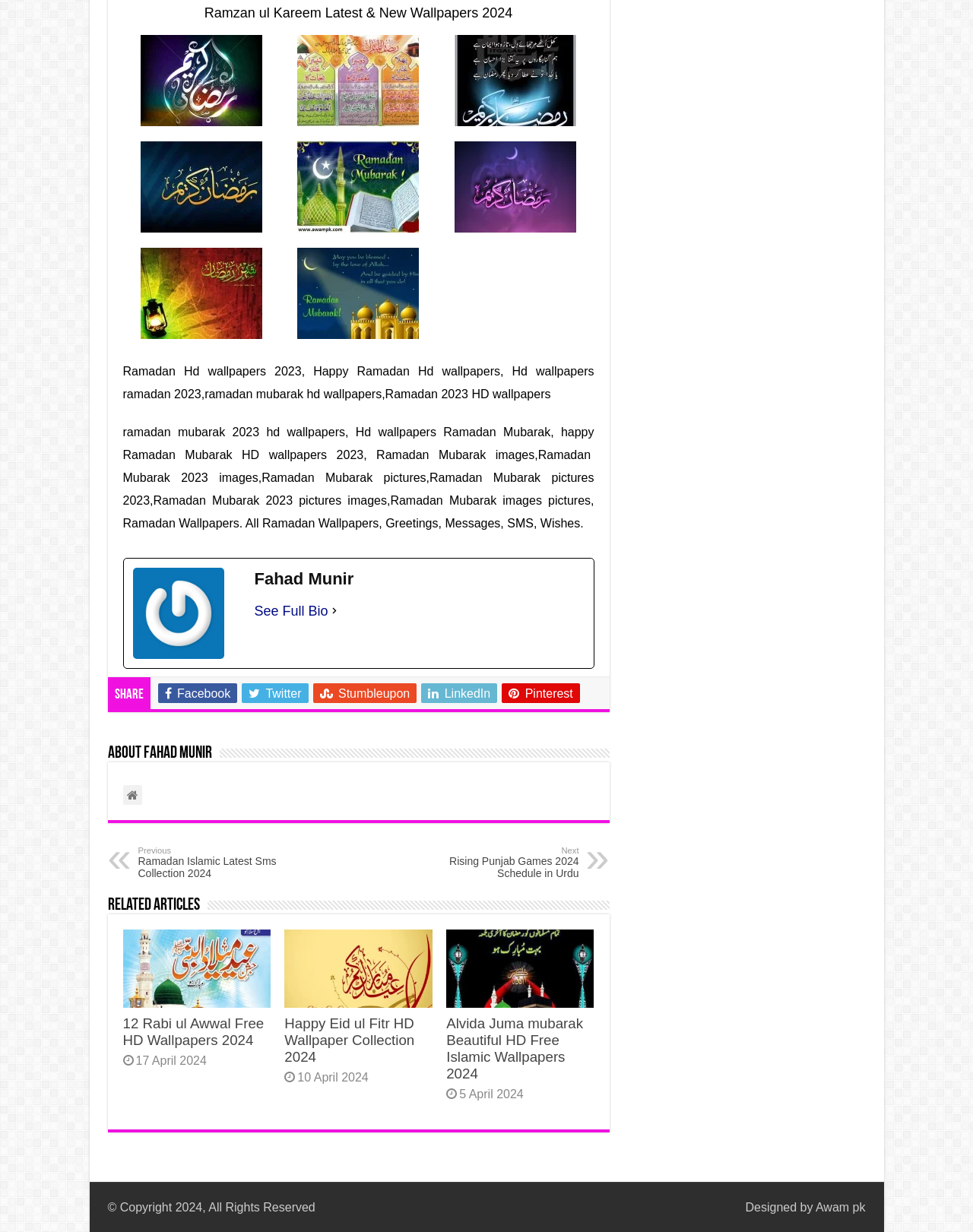Locate the bounding box coordinates of the area to click to fulfill this instruction: "View the author's full bio". The bounding box should be presented as four float numbers between 0 and 1, in the order [left, top, right, bottom].

[0.261, 0.487, 0.337, 0.505]